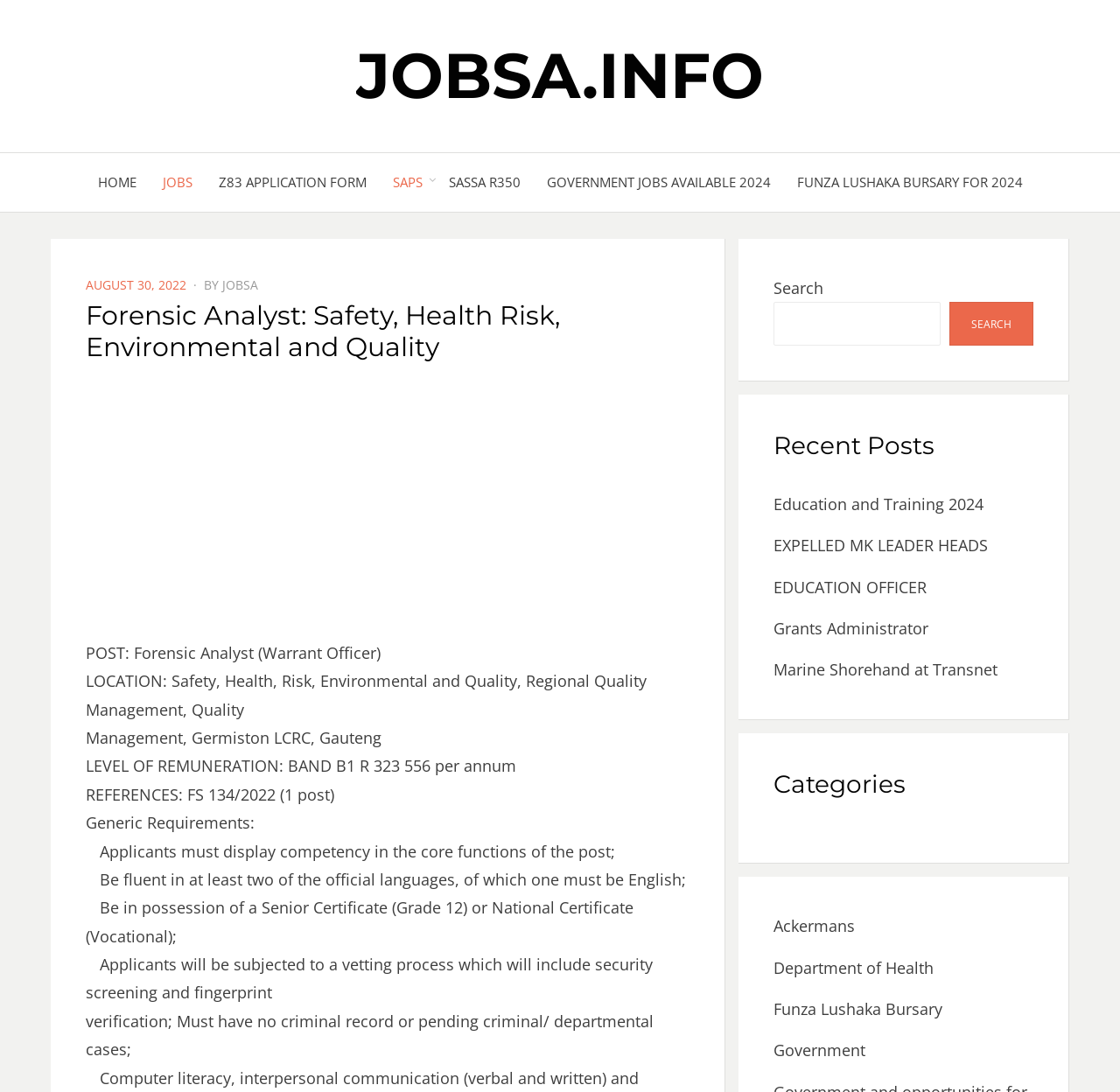Respond to the following question with a brief word or phrase:
What is the location of the job?

Germiston LCRC, Gauteng